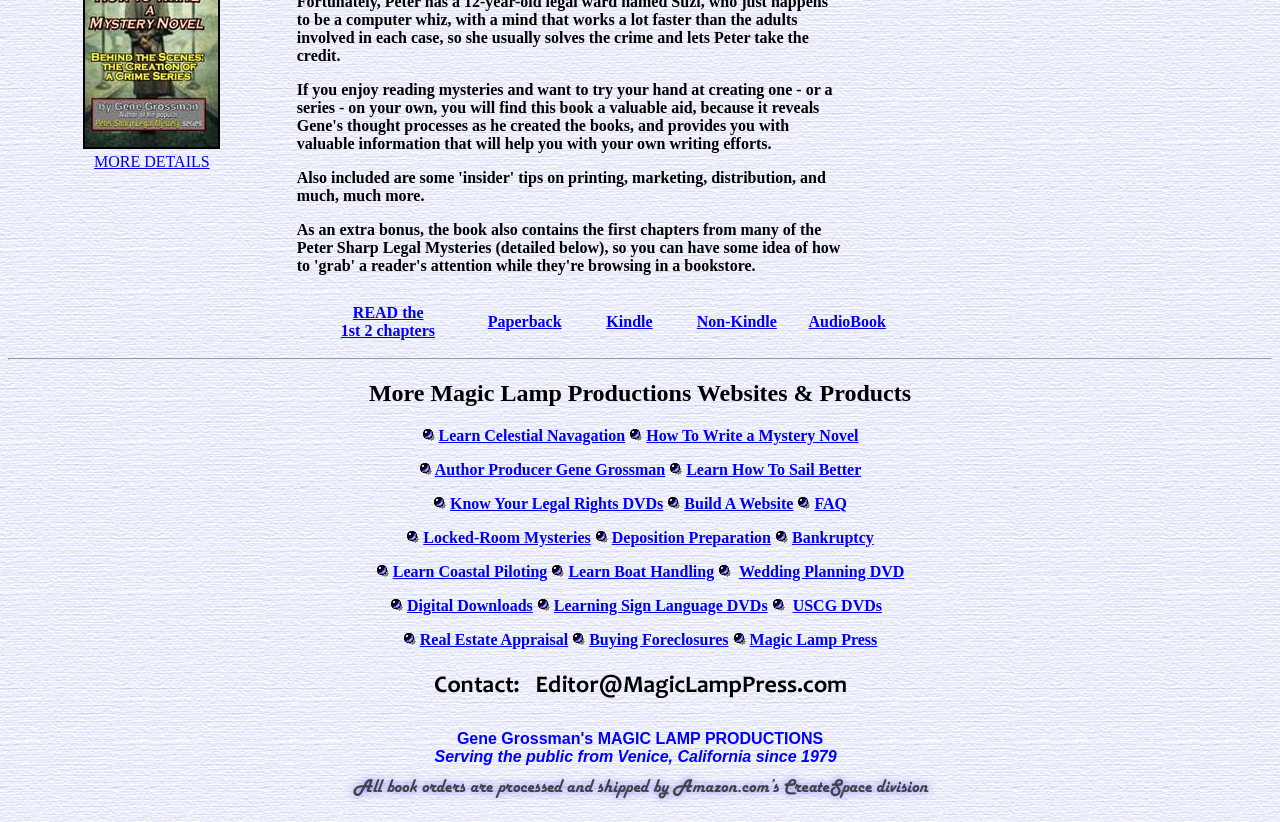From the given element description: "Questions, comments or suggestions", find the bounding box for the UI element. Provide the coordinates as four float numbers between 0 and 1, in the order [left, top, right, bottom].

None